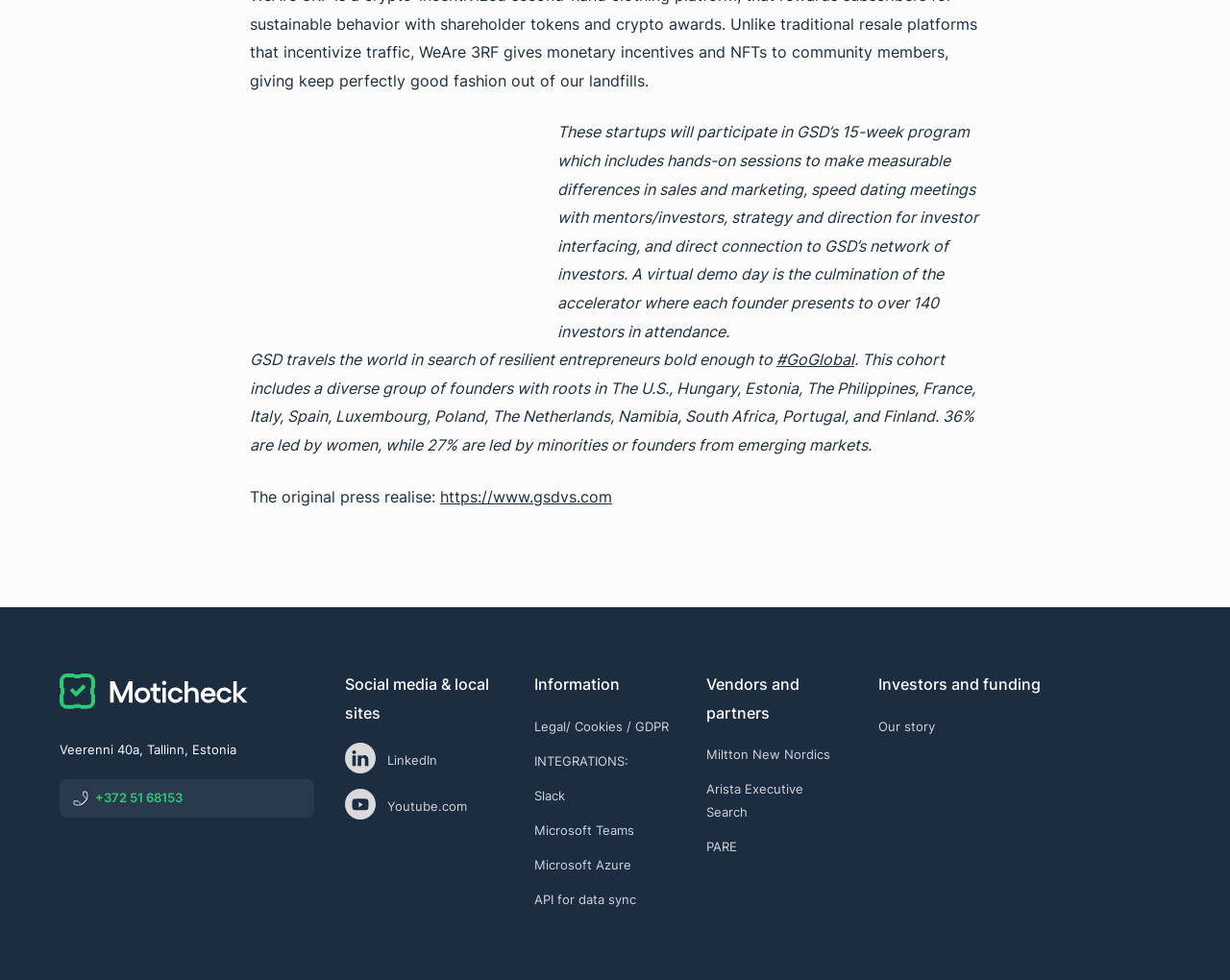Find the bounding box coordinates of the element's region that should be clicked in order to follow the given instruction: "Click on the link to learn more about GSD's program". The coordinates should consist of four float numbers between 0 and 1, i.e., [left, top, right, bottom].

[0.453, 0.125, 0.795, 0.348]